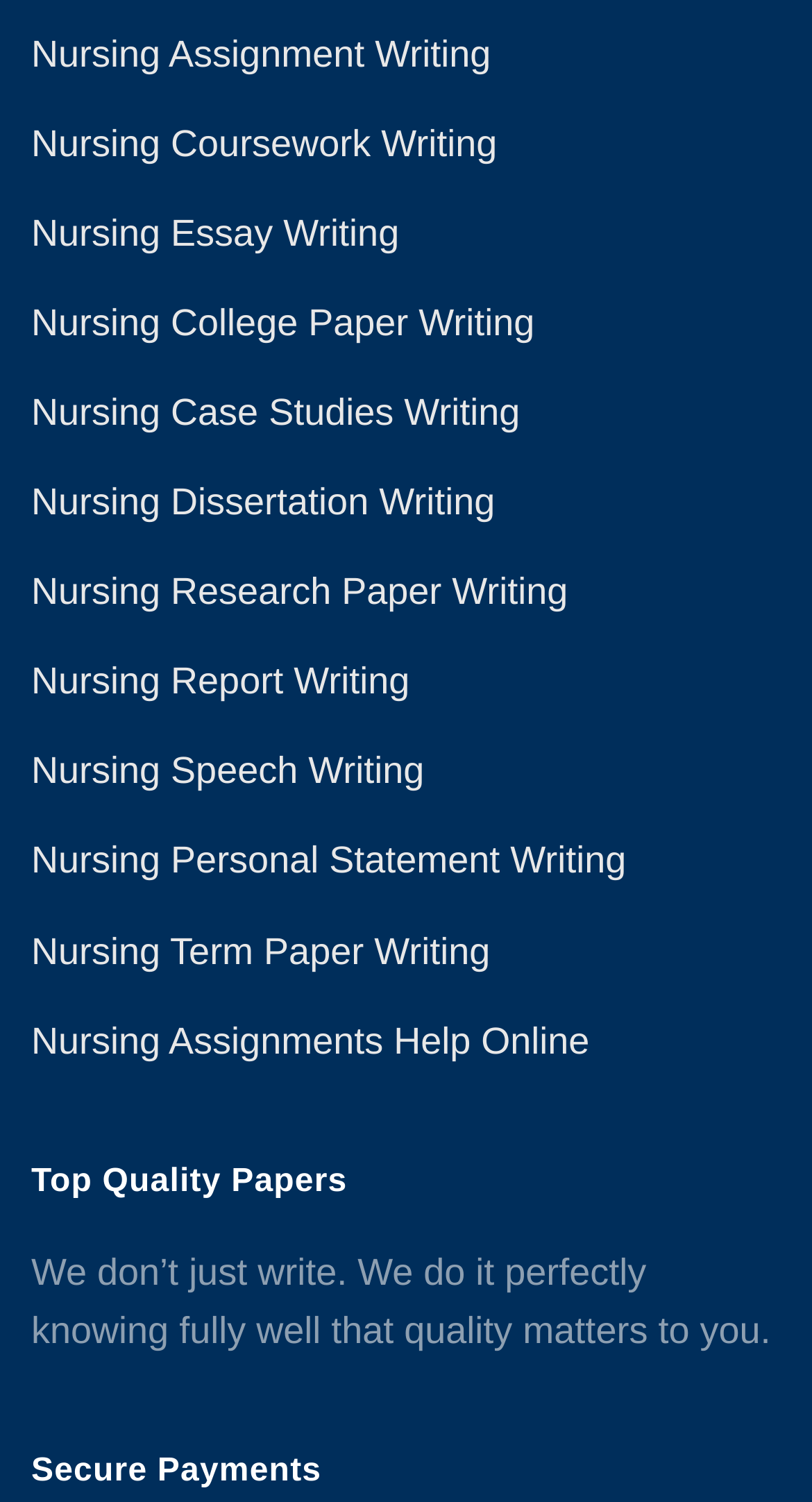What is the tone of the website?
Using the image, respond with a single word or phrase.

Confident